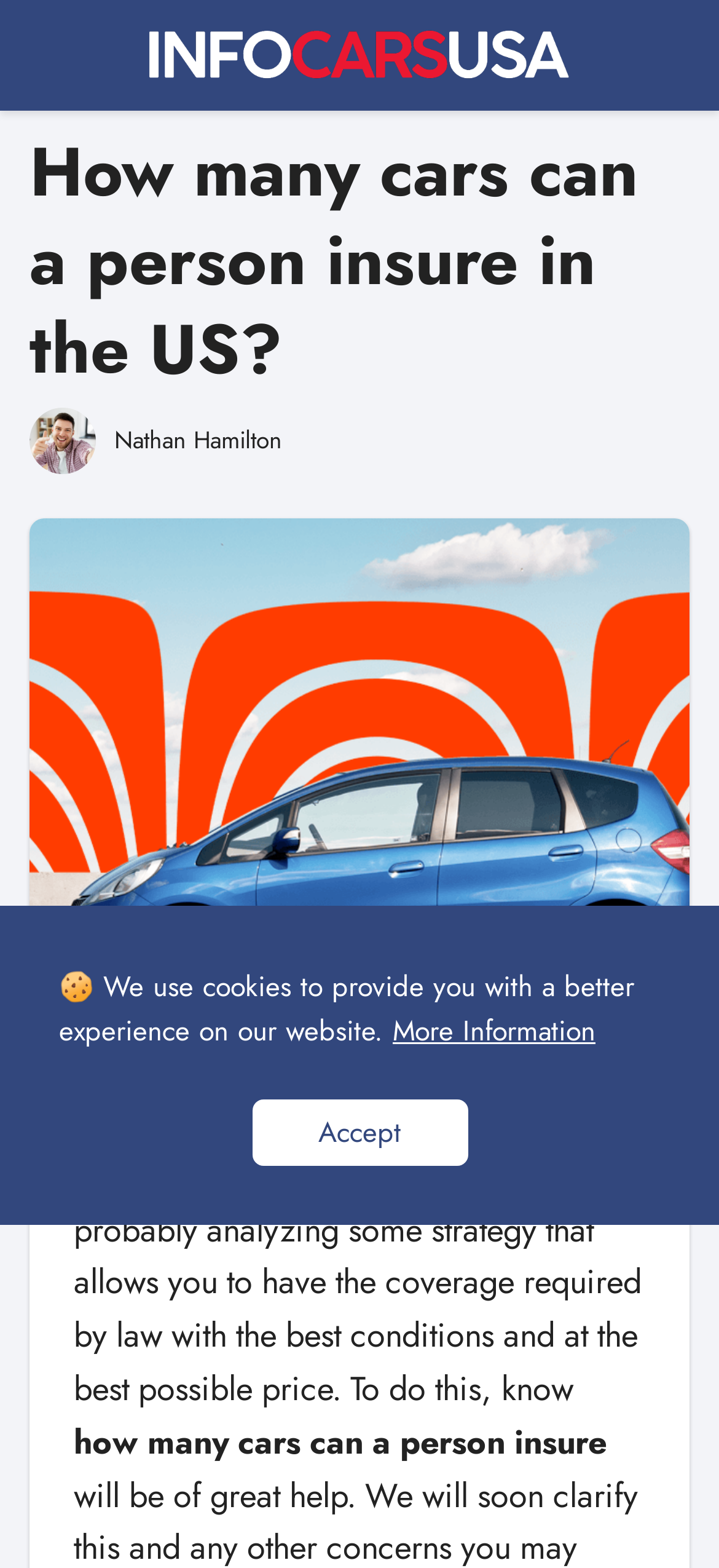What is the topic of the article? Please answer the question using a single word or phrase based on the image.

Car insurance